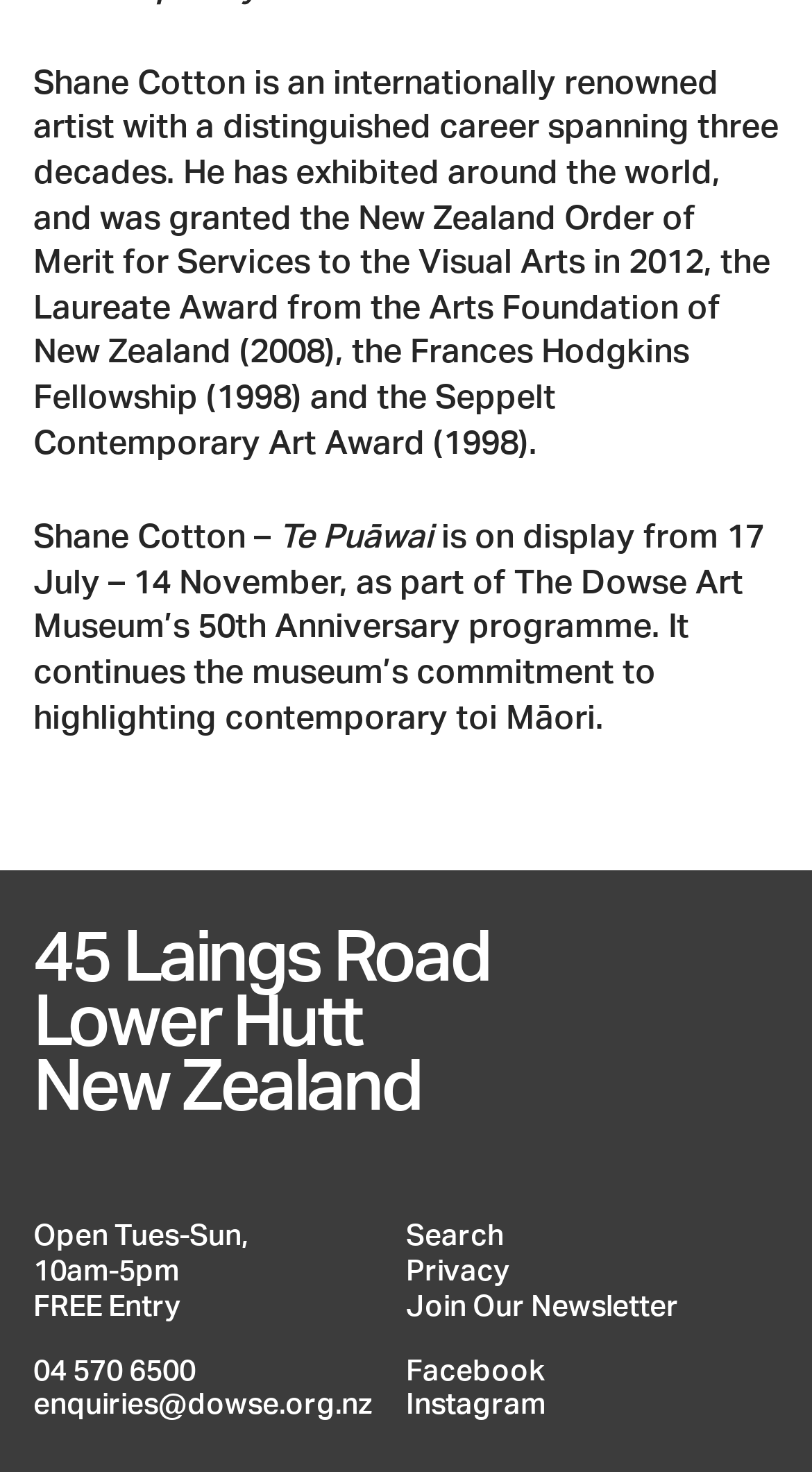Please answer the following question using a single word or phrase: 
What is the name of the exhibition?

Te Puāwai